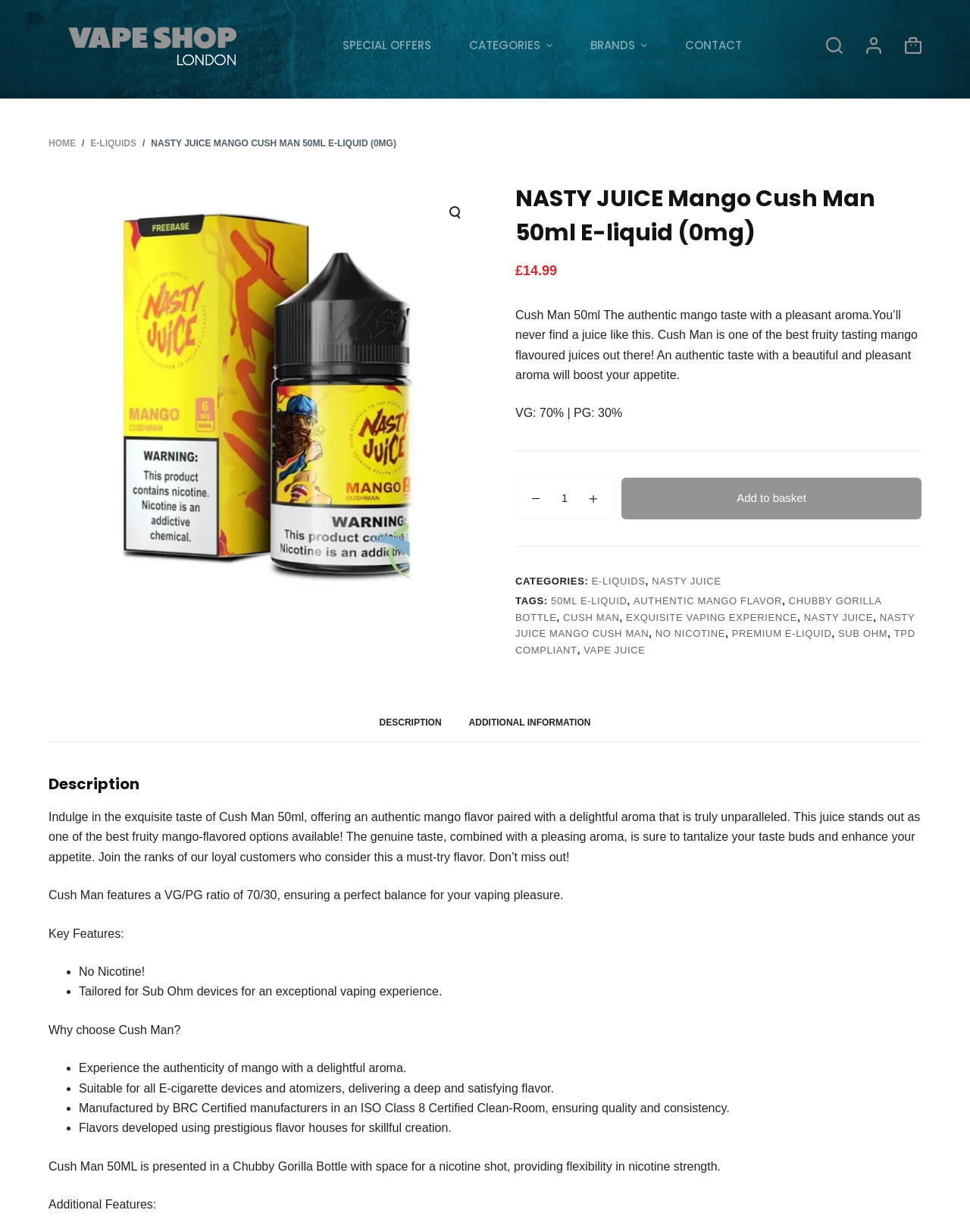Locate the bounding box coordinates of the clickable area needed to fulfill the instruction: "Open the search form".

[0.852, 0.03, 0.869, 0.044]